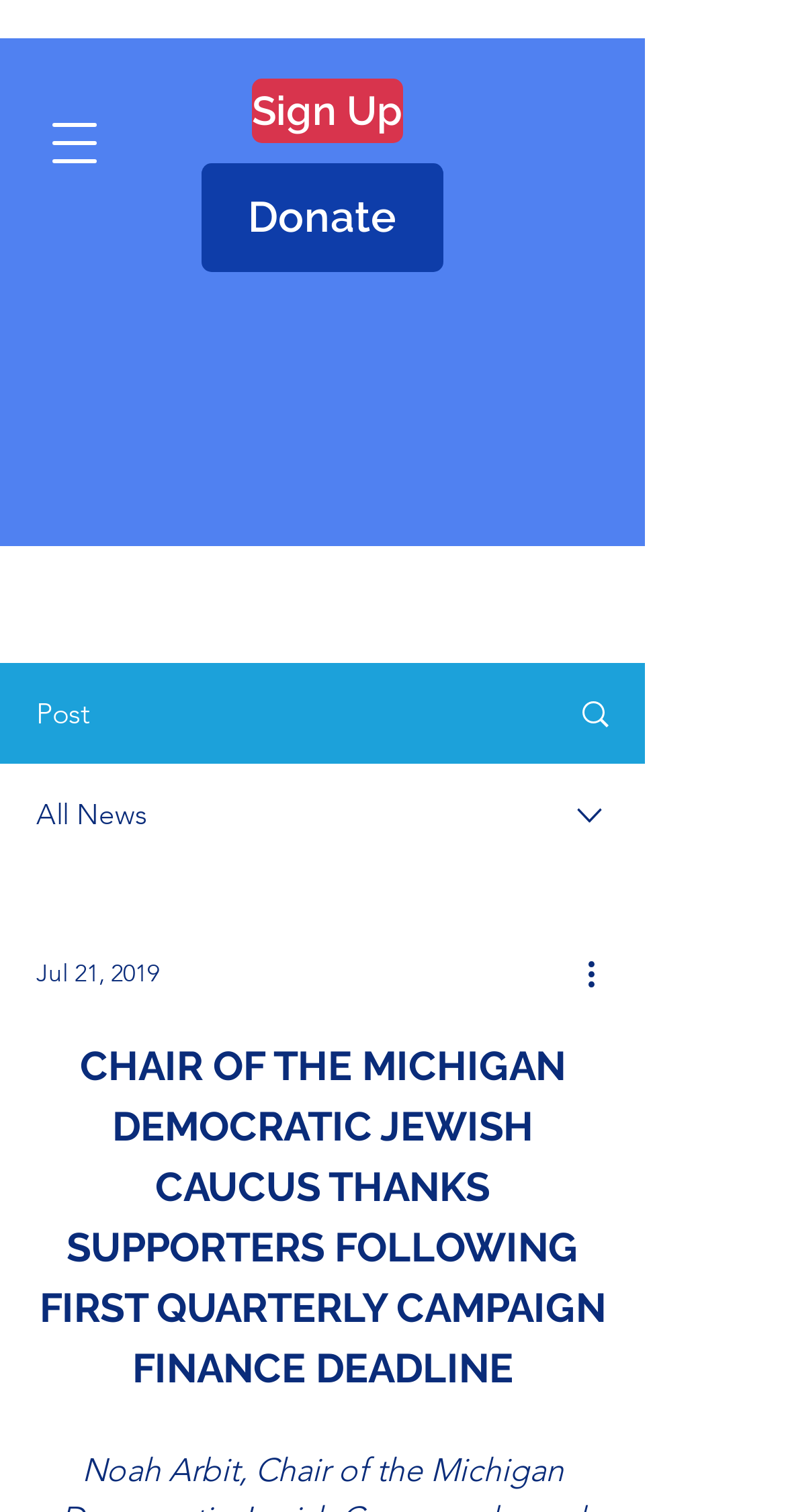Give the bounding box coordinates for the element described by: "aria-label="More actions"".

[0.738, 0.628, 0.8, 0.66]